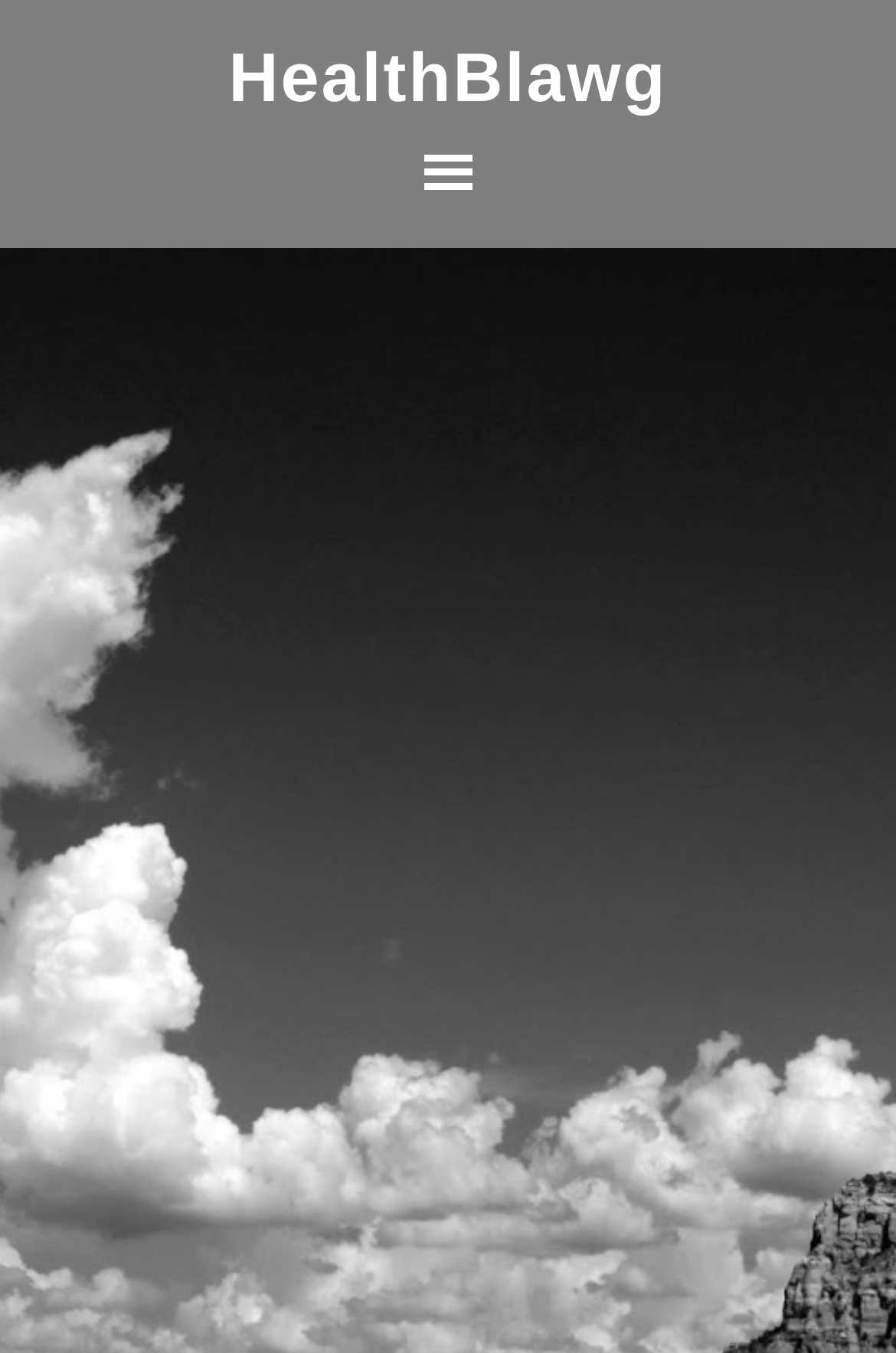Please determine and provide the text content of the webpage's heading.

New Jersey's Governor's Commission on Rationalizing Health Care Resources issues final report